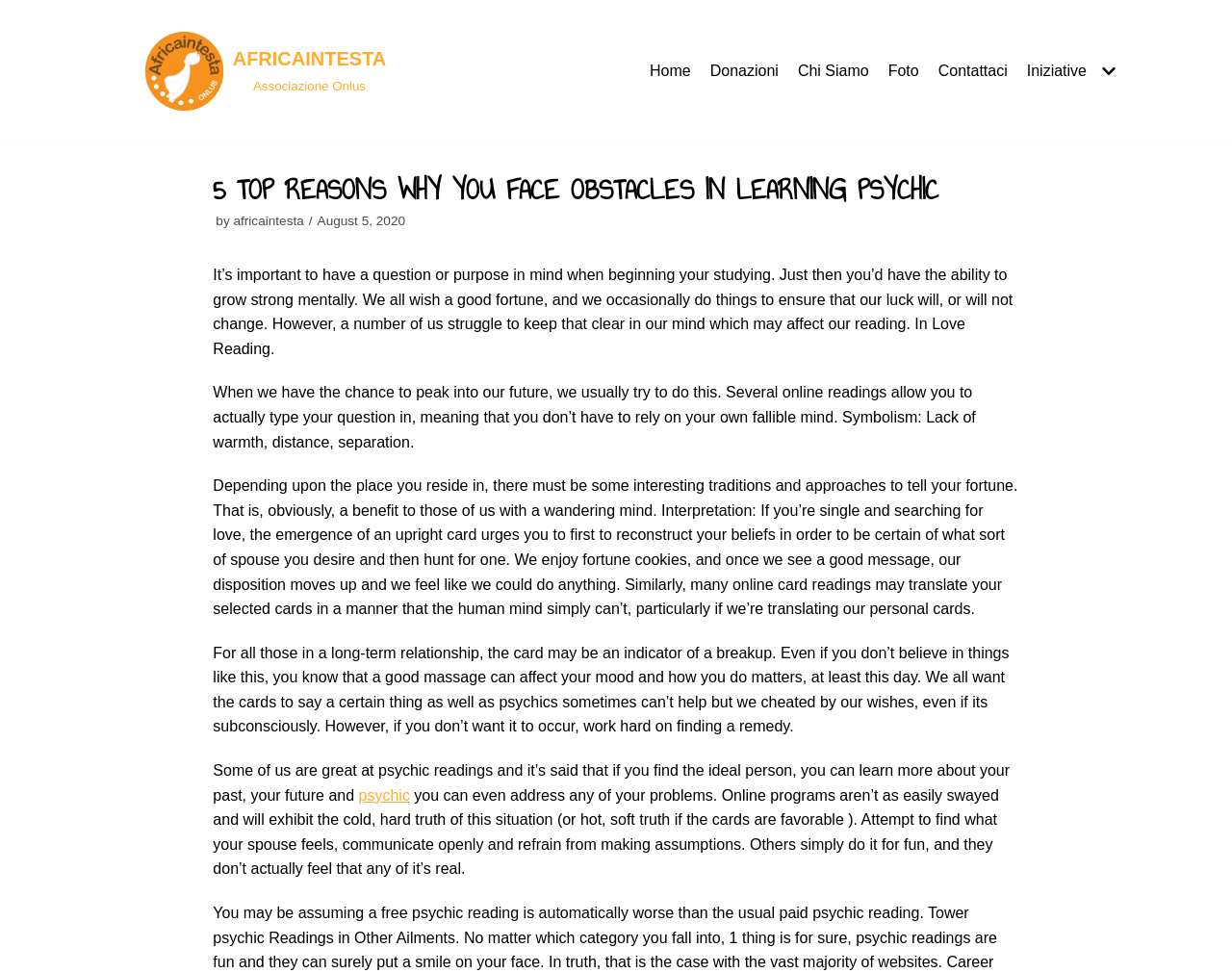What is the purpose of having a question in mind when studying psychic?
Using the image, provide a concise answer in one word or a short phrase.

To grow strong mentally